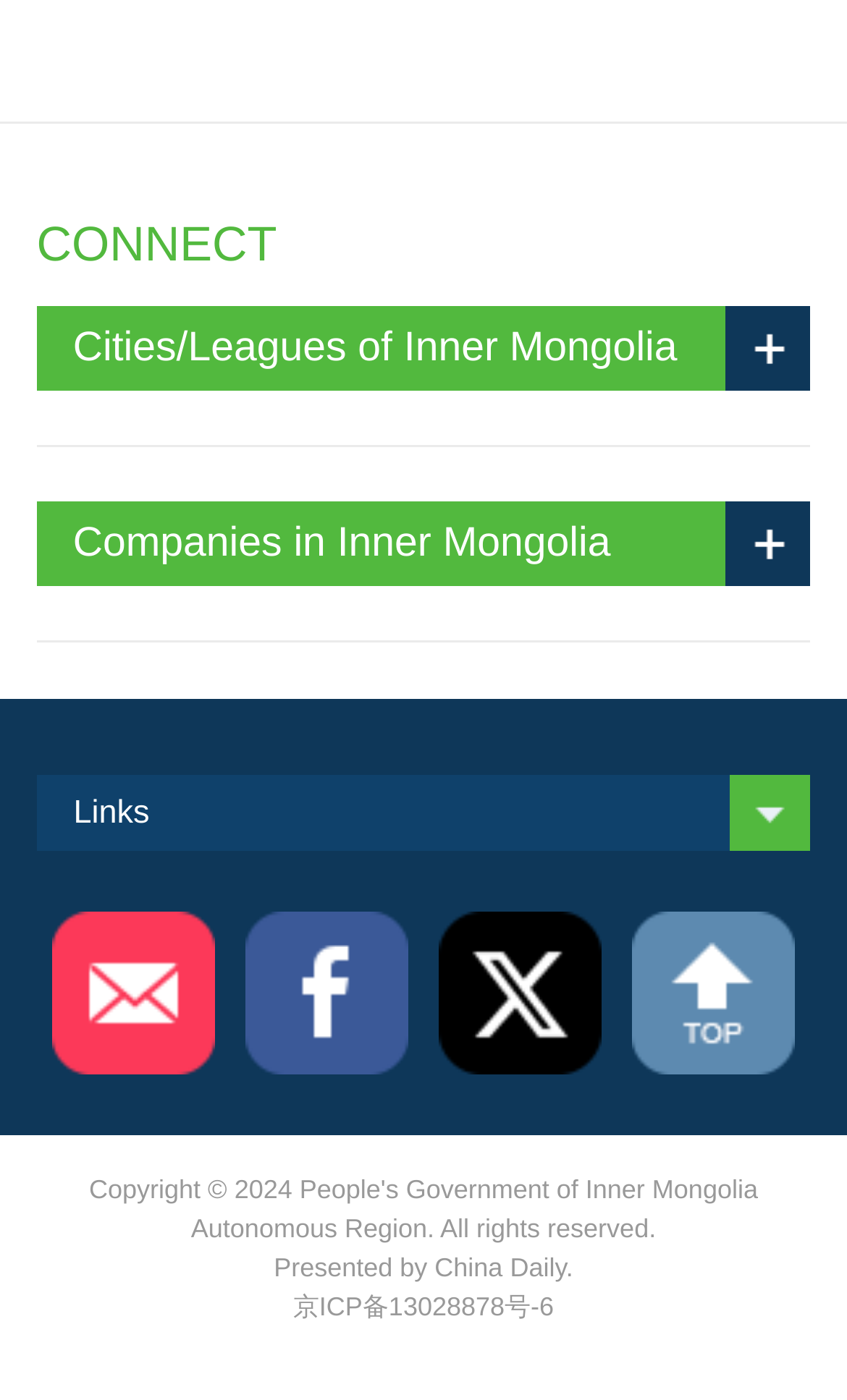What is the purpose of the webpage?
Please give a detailed and thorough answer to the question, covering all relevant points.

The webpage seems to be designed to provide information about Inner Mongolia, including its cities, leagues, and companies. The presence of links and static text suggests that the webpage is intended to be an informative resource.